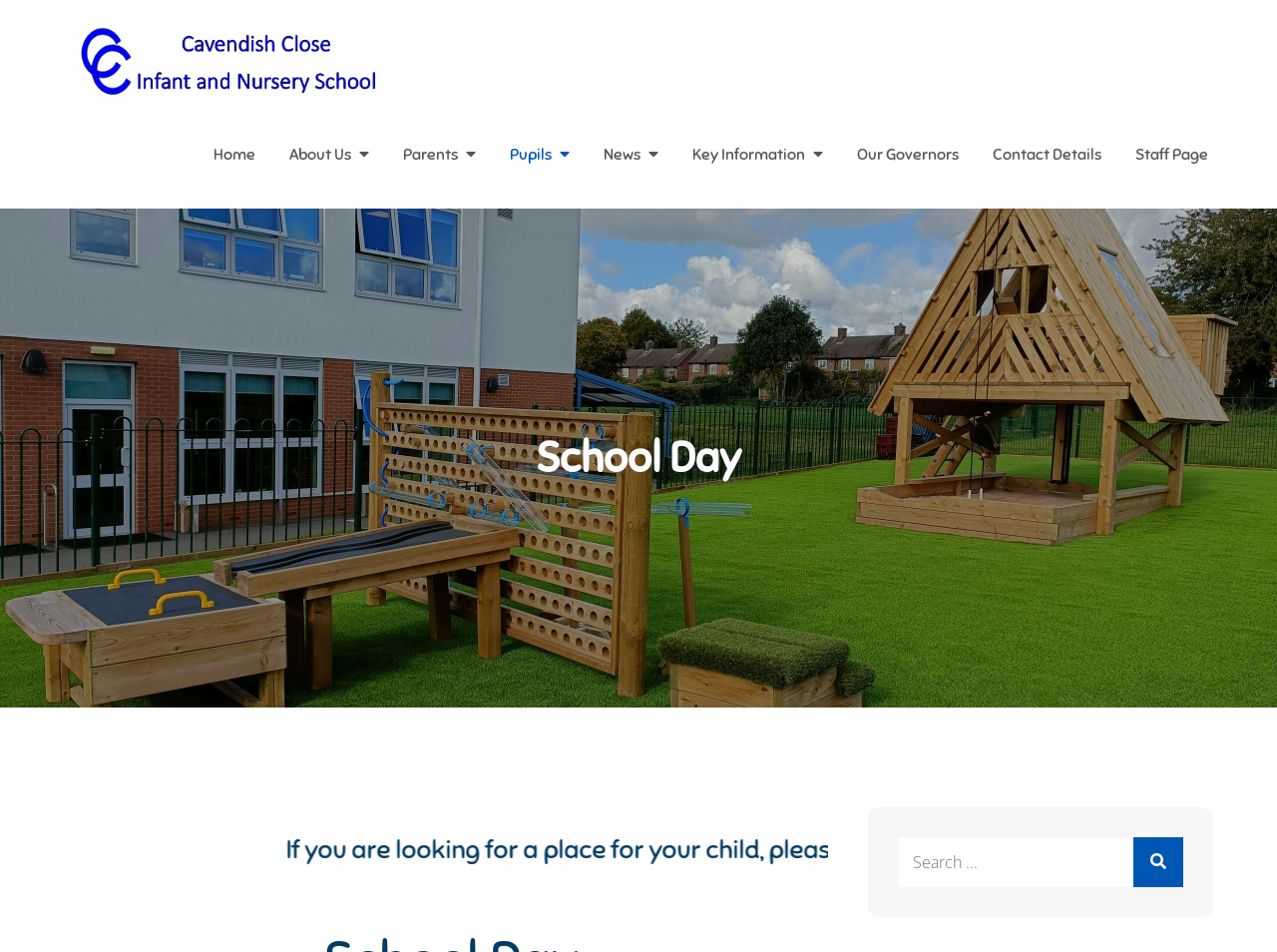Bounding box coordinates must be specified in the format (top-left x, top-left y, bottom-right x, bottom-right y). All values should be floating point numbers between 0 and 1. What are the bounding box coordinates of the UI element described as: info@cleaners.mn

None